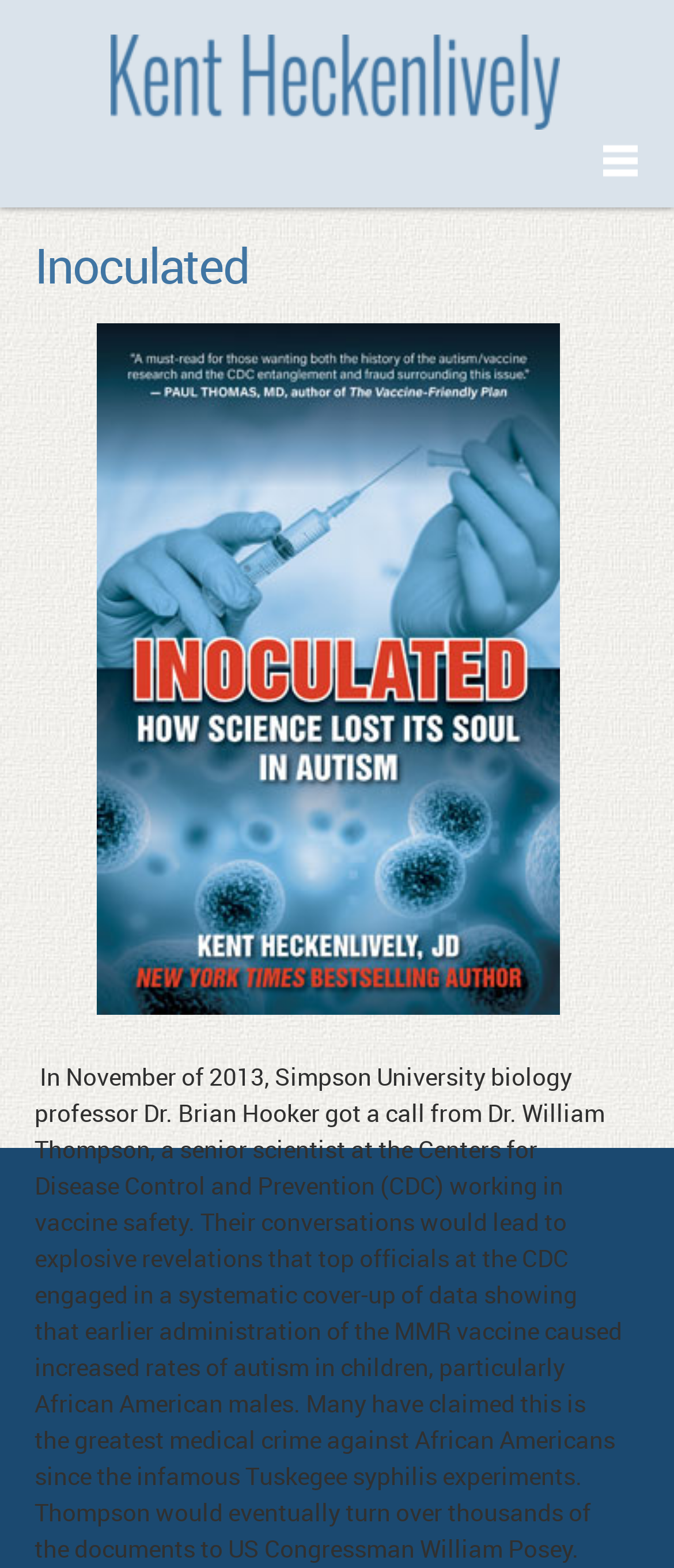Look at the image and give a detailed response to the following question: What is the topic of the article?

Based on the content of the webpage, specifically the text 'In November of 2013, Simpson University biology professor Dr. Brian Hooker got a call from Dr. William Thompson, a senior scientist at the Centers for Disease Control and Prevention (CDC) working in vaccine safety.', it is clear that the topic of the article is related to vaccine safety.